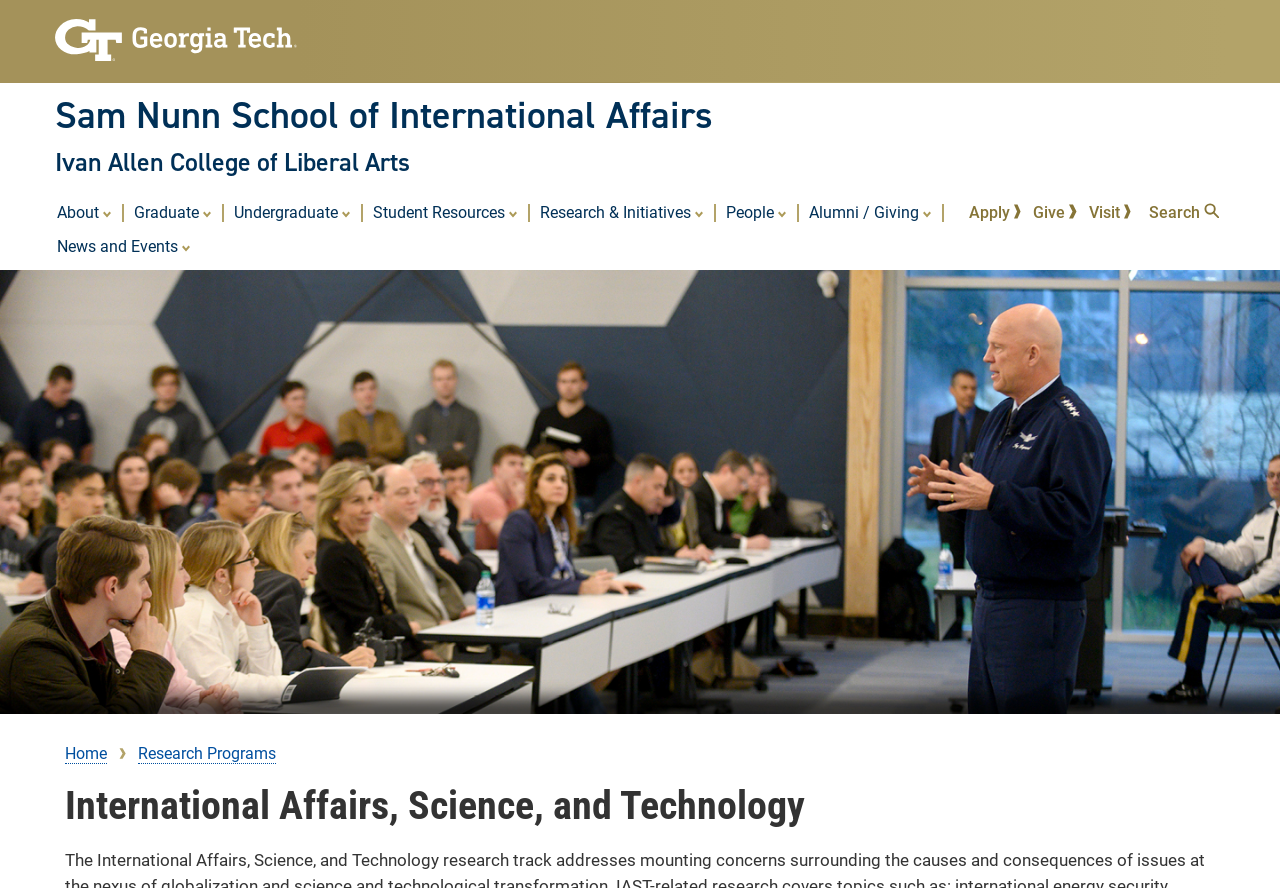What is the name of the institution at the top left corner?
Examine the screenshot and reply with a single word or phrase.

Georgia Institute of Technology